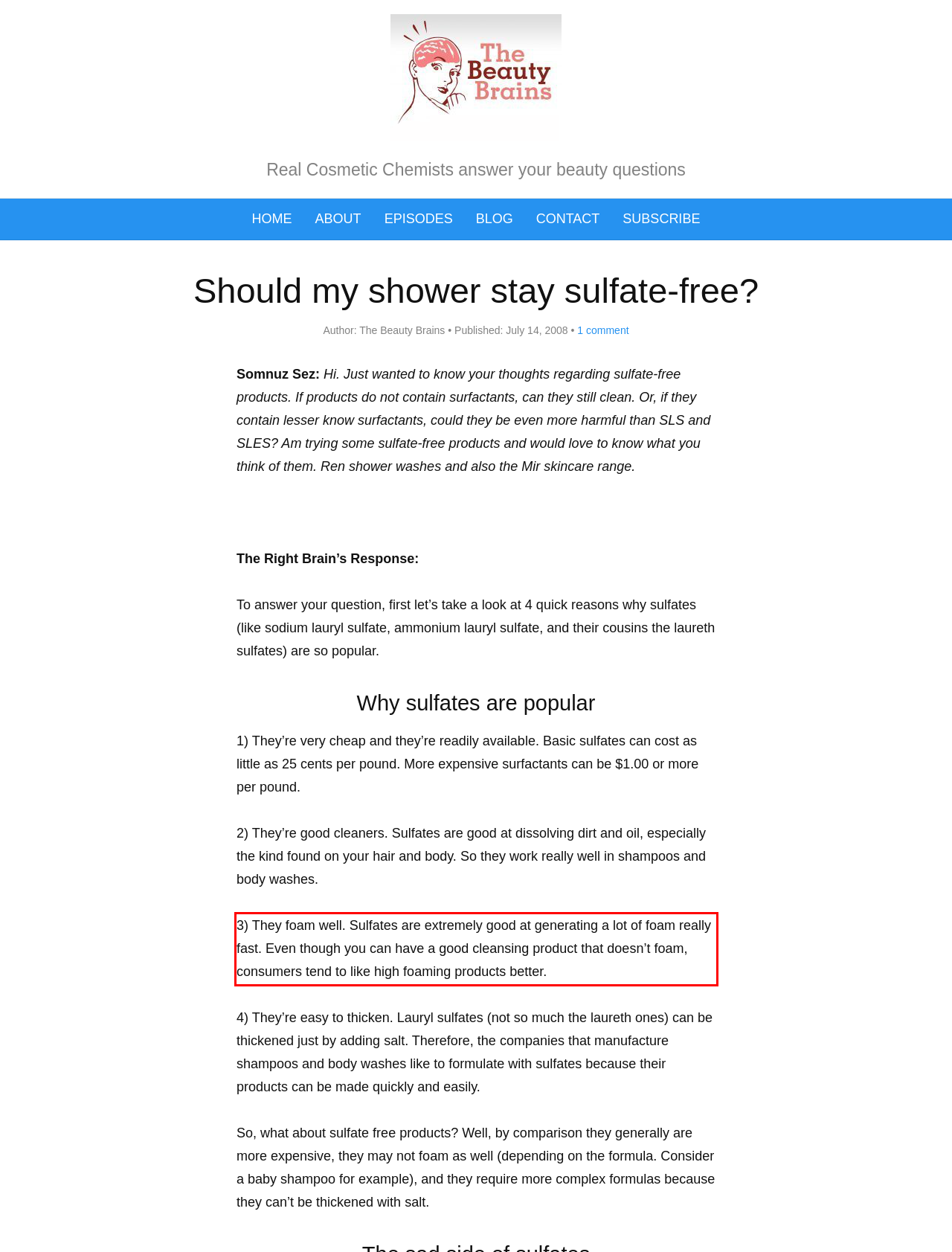Within the provided webpage screenshot, find the red rectangle bounding box and perform OCR to obtain the text content.

3) They foam well. Sulfates are extremely good at generating a lot of foam really fast. Even though you can have a good cleansing product that doesn’t foam, consumers tend to like high foaming products better.